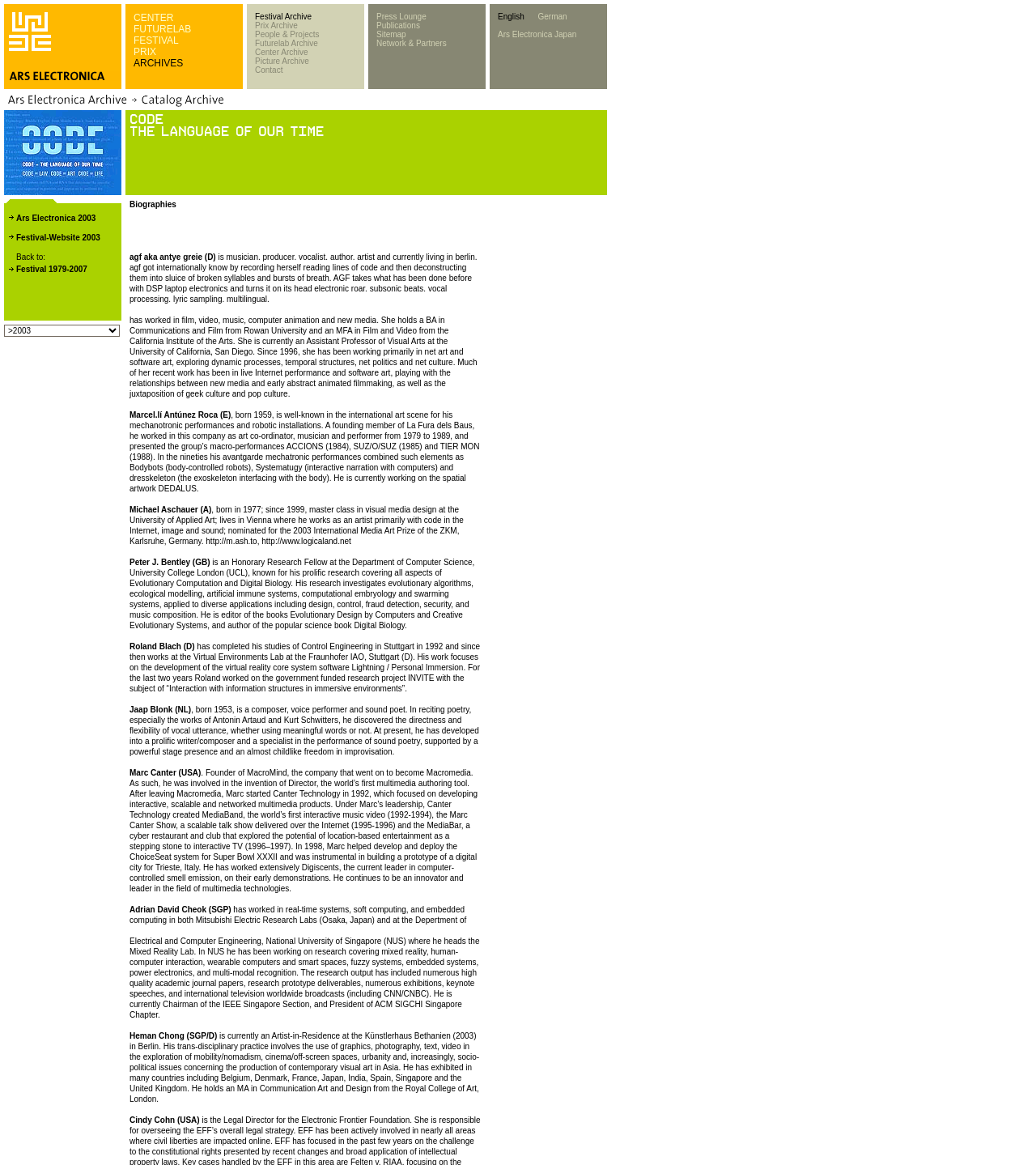Highlight the bounding box coordinates of the element that should be clicked to carry out the following instruction: "Go to Ars Electronica Japan". The coordinates must be given as four float numbers ranging from 0 to 1, i.e., [left, top, right, bottom].

[0.48, 0.026, 0.556, 0.033]